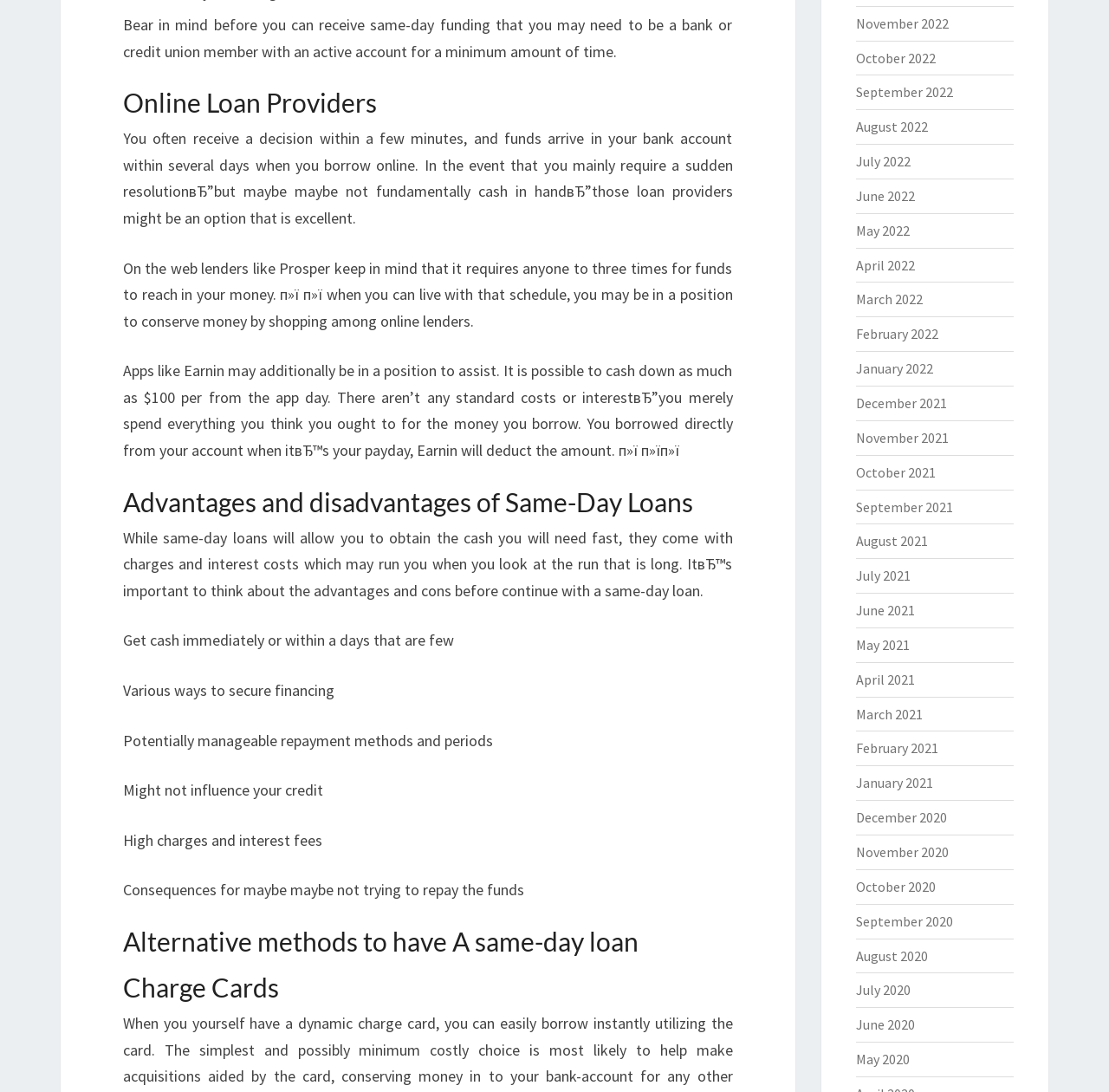Can you provide the bounding box coordinates for the element that should be clicked to implement the instruction: "Cite this essay"?

None